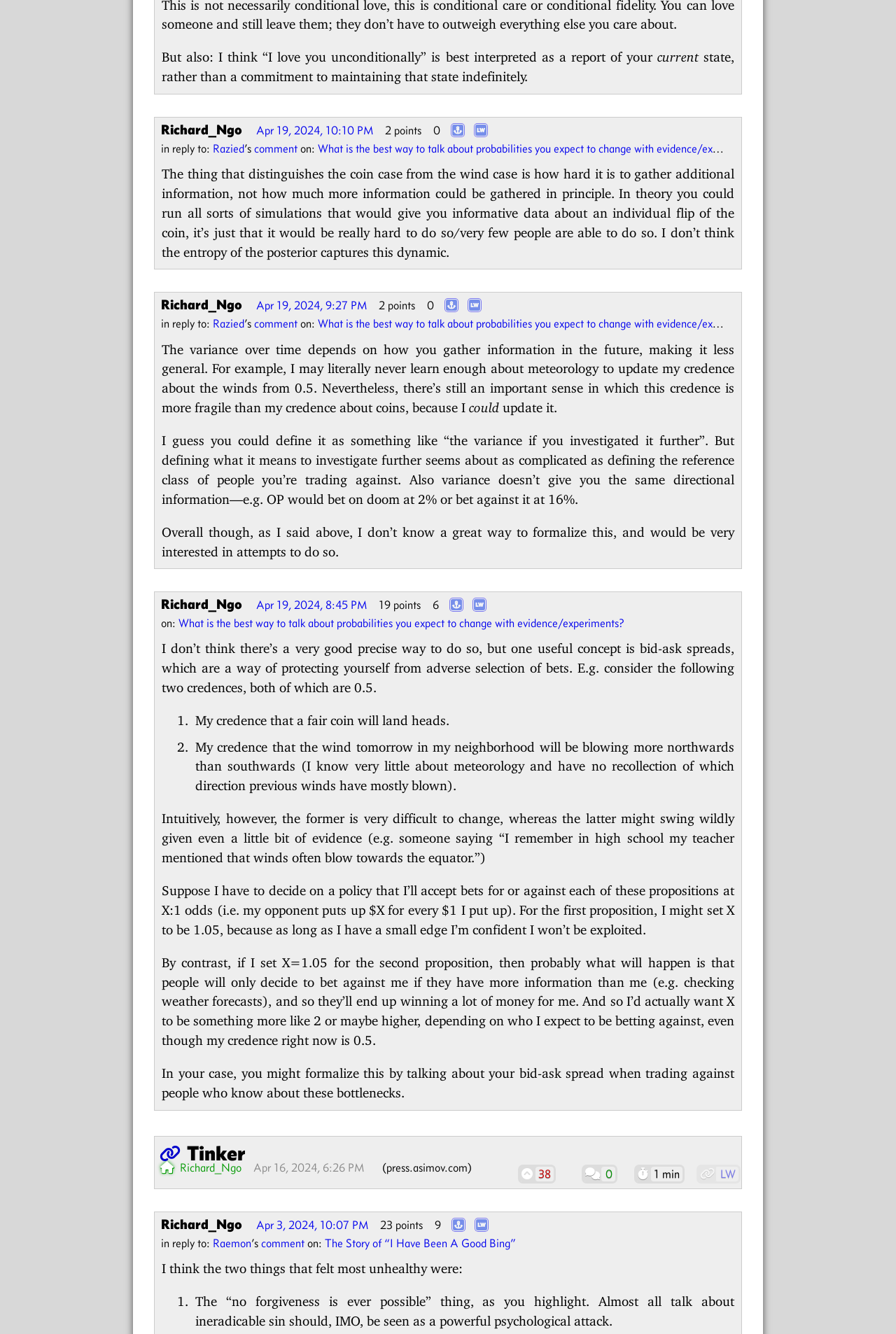What is the topic of the conversation in the third comment?
Can you offer a detailed and complete answer to this question?

I found the topic by looking at the link element with the text 'What is the best way to talk about probabilities you expect to change with evidence/experiments?' which is located above the timestamp 'Apr 19, 2024, 8:45 PM'.